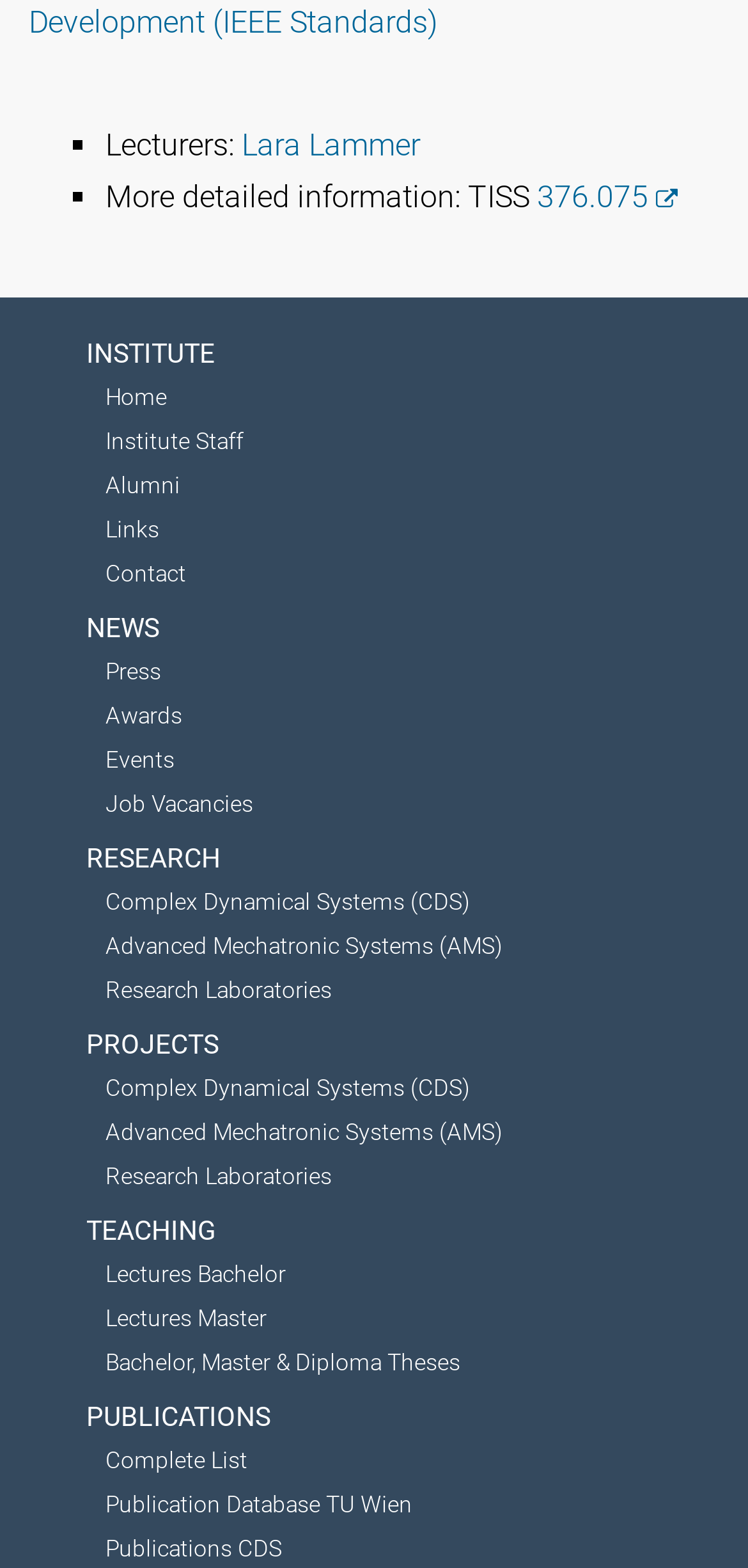Please identify the bounding box coordinates of the element's region that should be clicked to execute the following instruction: "Go to institute staff page". The bounding box coordinates must be four float numbers between 0 and 1, i.e., [left, top, right, bottom].

[0.141, 0.273, 0.326, 0.29]